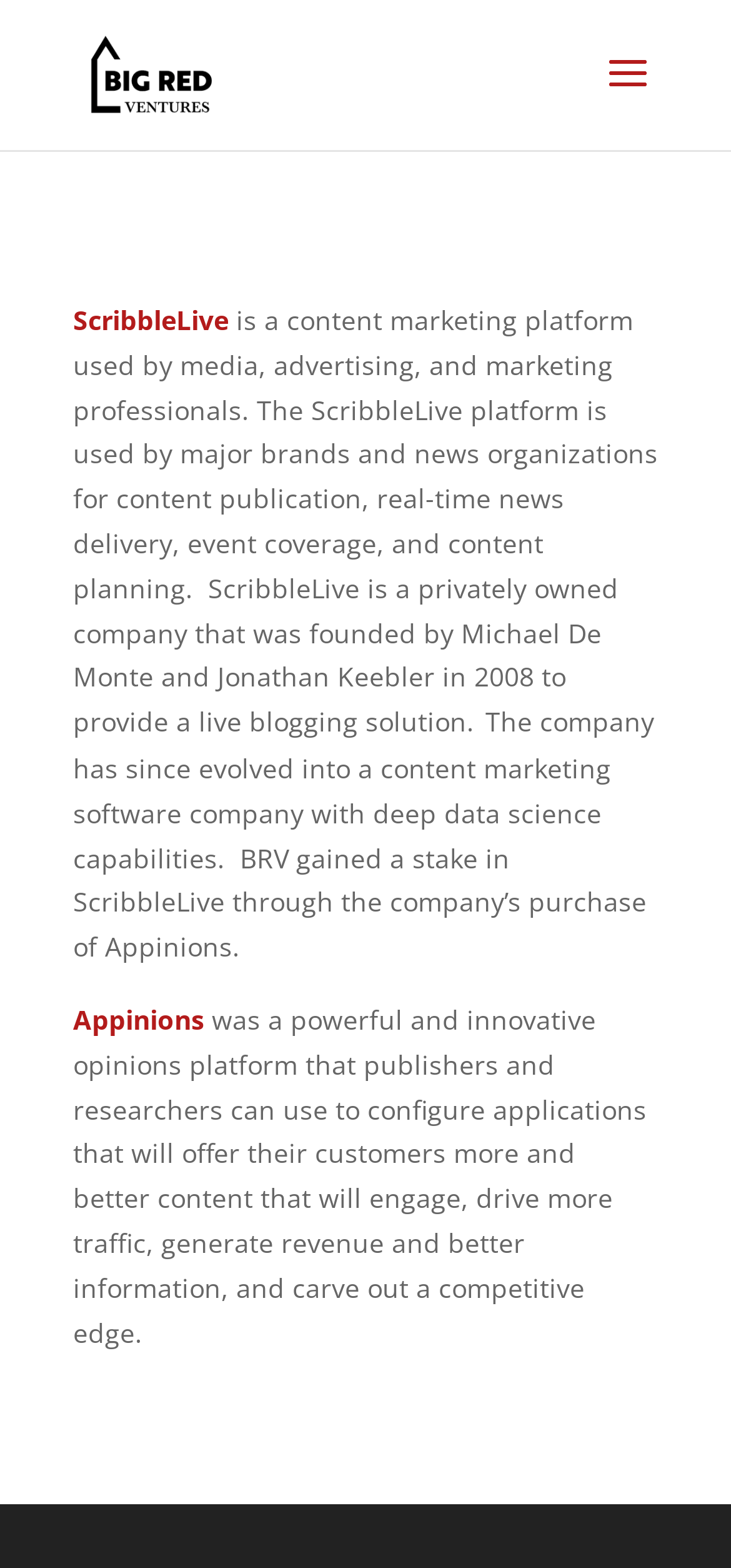What is ScribbleLive used for?
Look at the image and respond with a one-word or short phrase answer.

content marketing platform